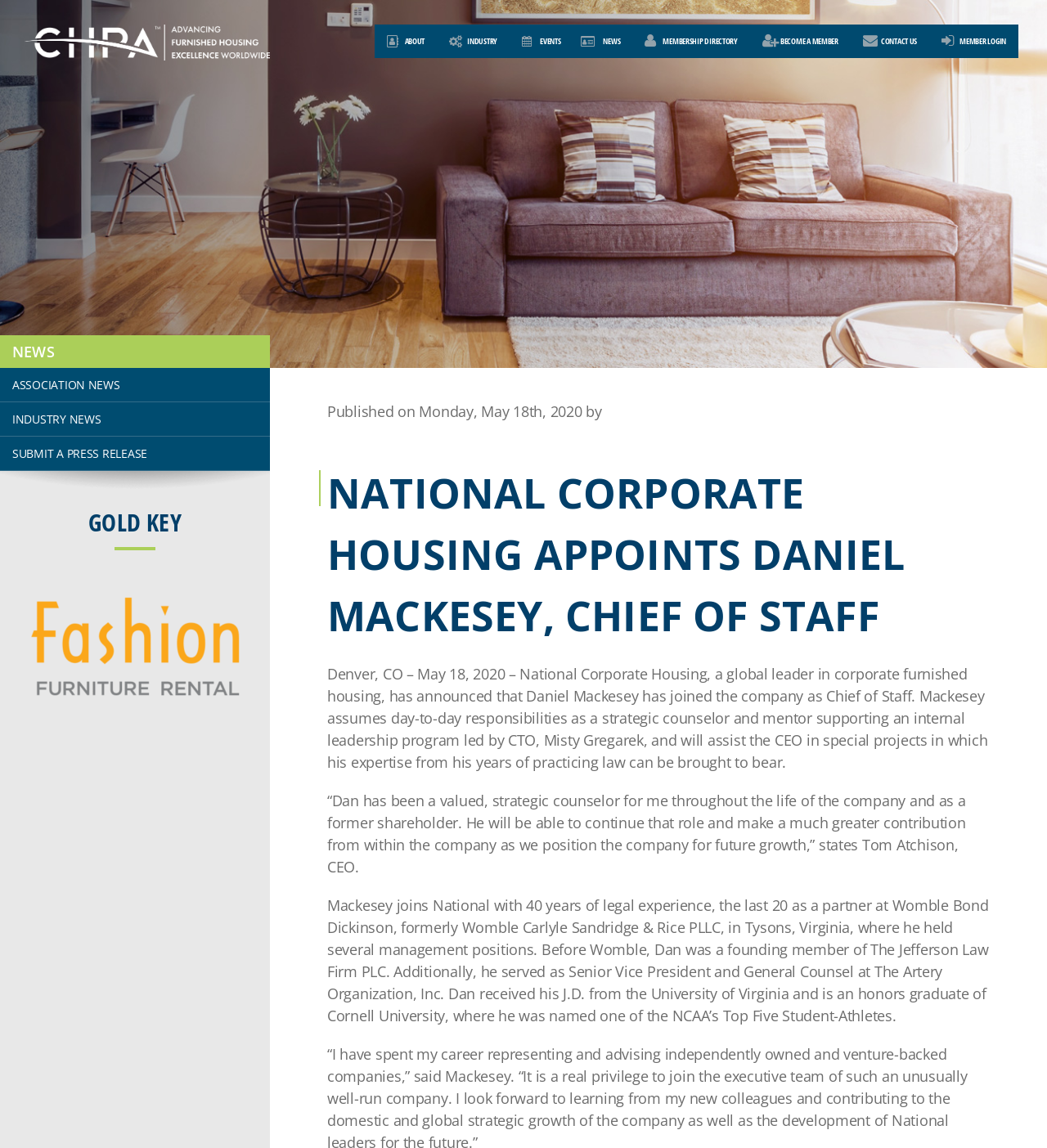Identify the bounding box coordinates of the area that should be clicked in order to complete the given instruction: "Go to ABOUT page". The bounding box coordinates should be four float numbers between 0 and 1, i.e., [left, top, right, bottom].

[0.369, 0.021, 0.406, 0.051]